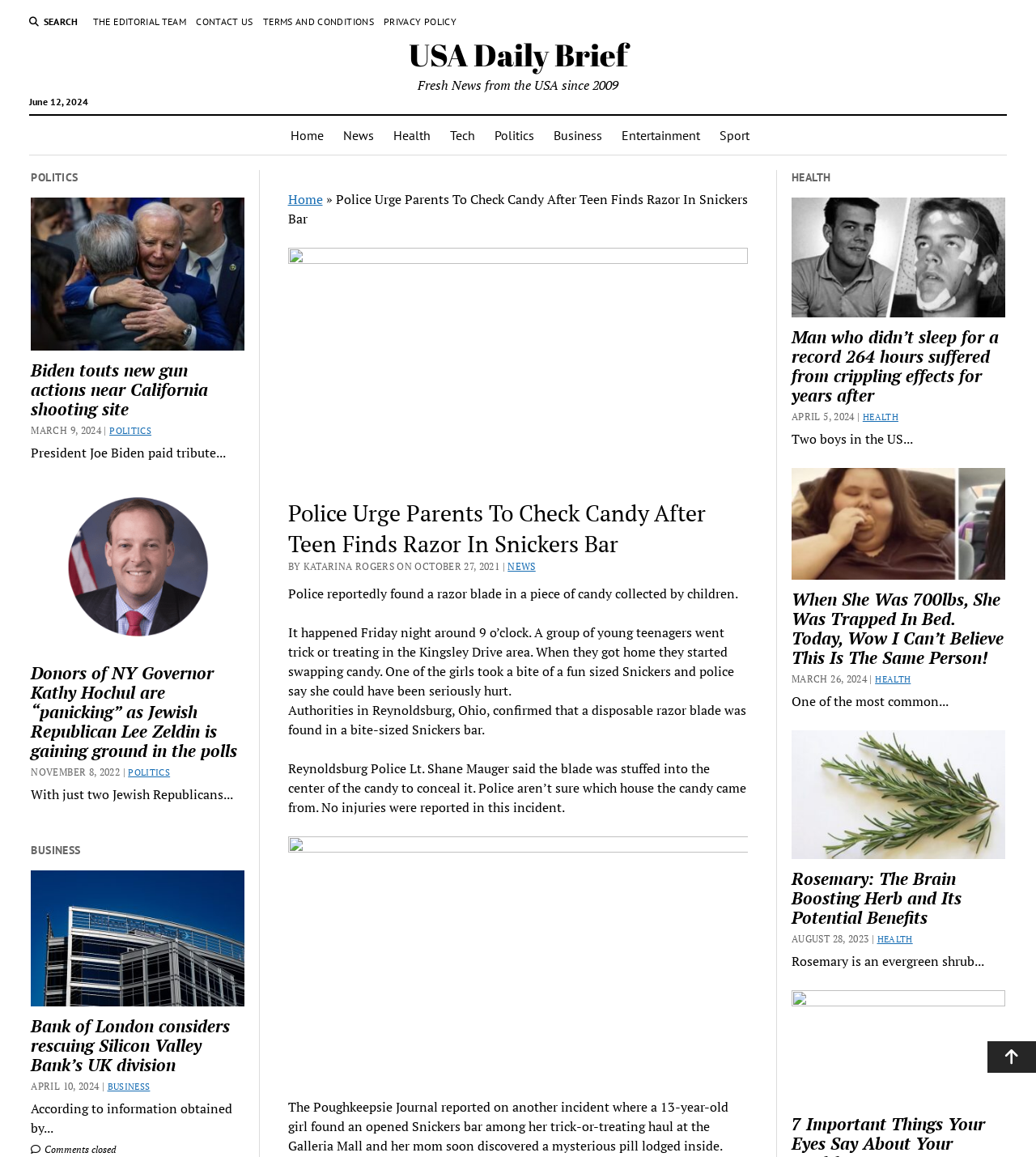Given the element description, predict the bounding box coordinates in the format (top-left x, top-left y, bottom-right x, bottom-right y), using floating point numbers between 0 and 1: Scroll to the top

[0.953, 0.9, 1.0, 0.927]